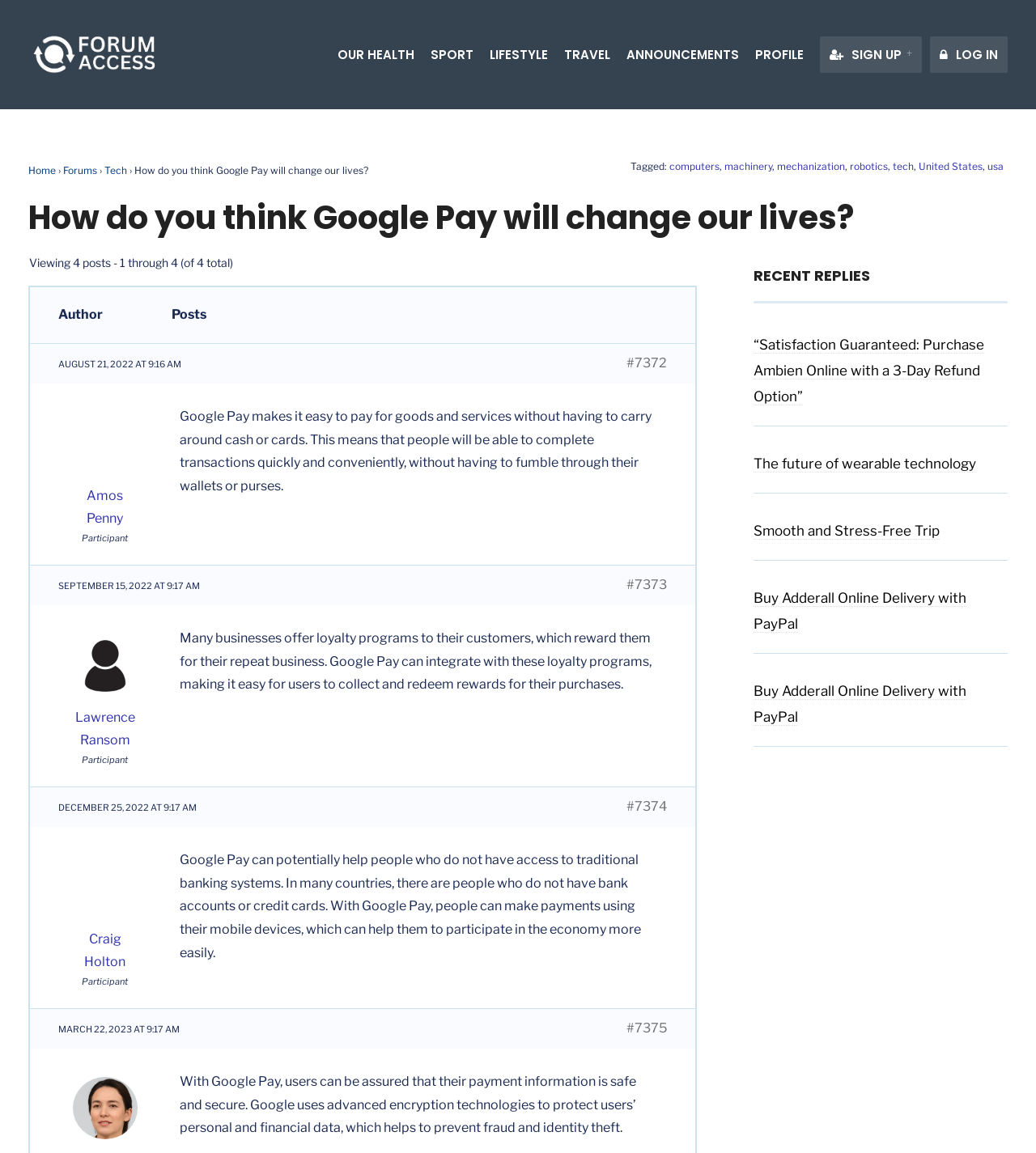Answer the following in one word or a short phrase: 
What is the topic of the discussion?

Google Pay